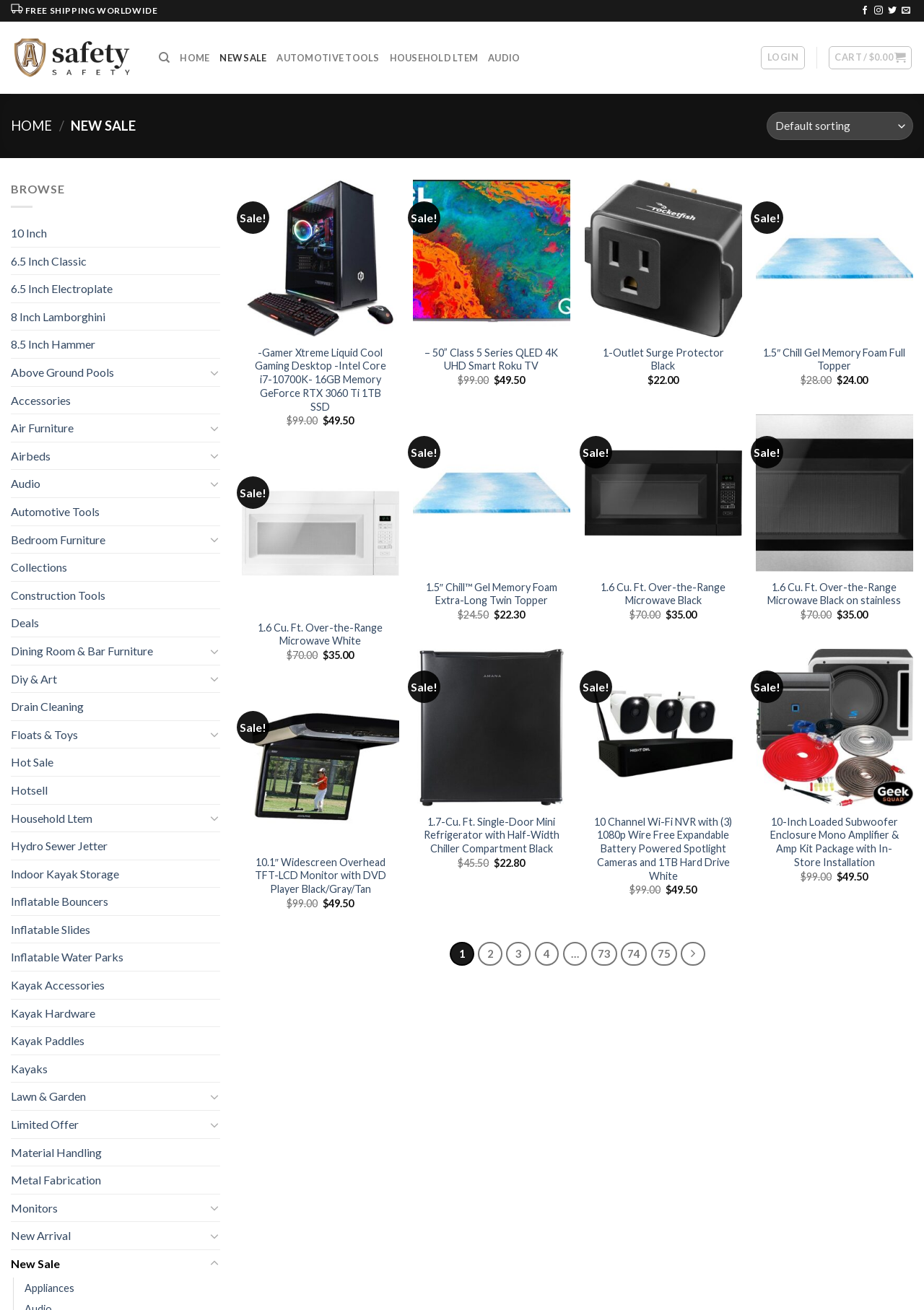Using the provided description Home, find the bounding box coordinates for the UI element. Provide the coordinates in (top-left x, top-left y, bottom-right x, bottom-right y) format, ensuring all values are between 0 and 1.

None